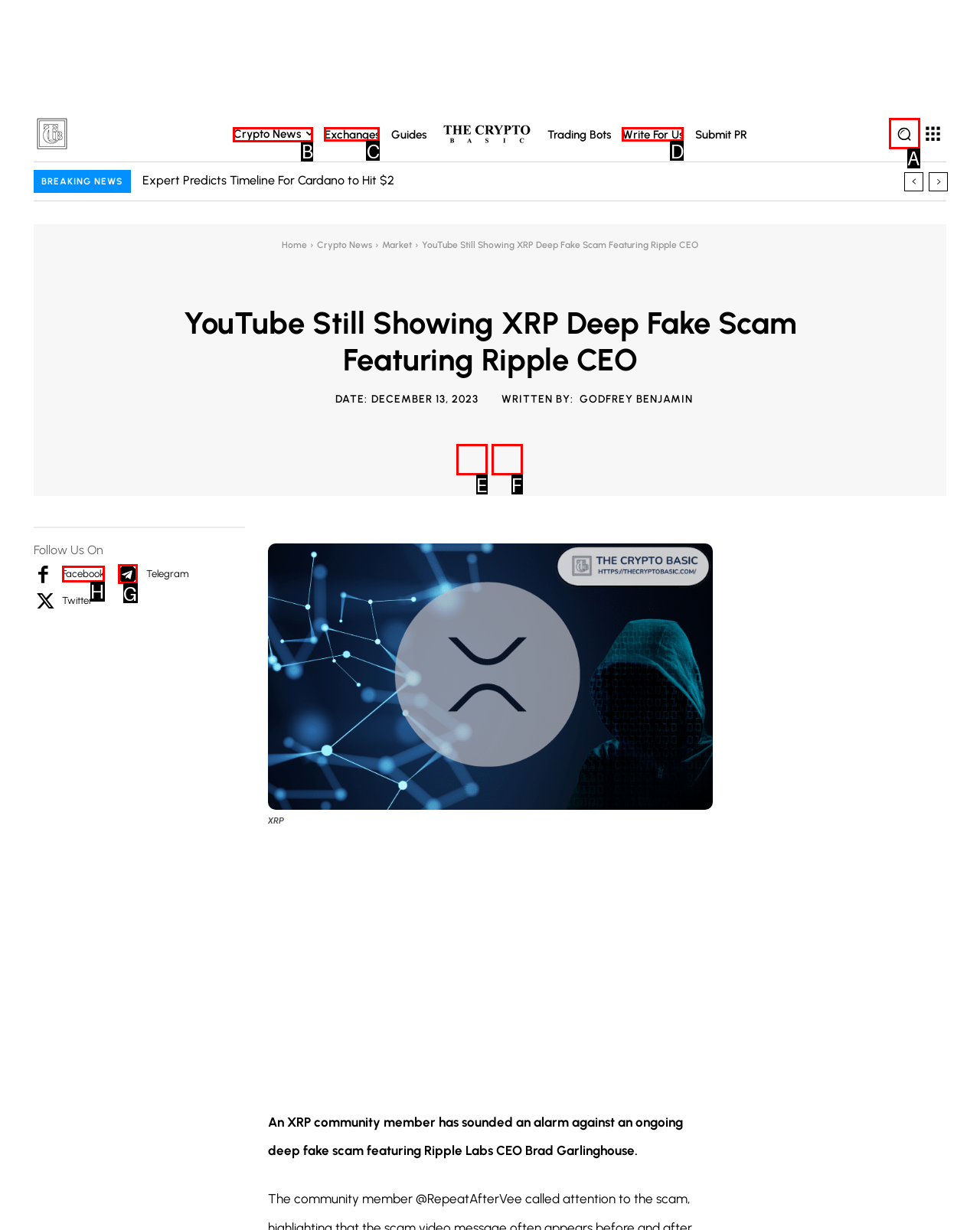Find the option that matches this description: Facebook
Provide the matching option's letter directly.

H